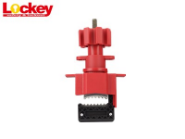Formulate a detailed description of the image content.

The image showcases the "Small Valve Lockout UVL04S" from Lockey Safety Products. This device features a robust and practical design tailored for secure valve isolation during maintenance or repair work. The striking red color ensures high visibility, making it easily identifiable in various environments. Its construction offers dependable locking capabilities, effectively preventing accidental valve operation. Accompanying the image is branding from Lockey, highlighting the company's commitment to safety solutions. This product is a vital component for ensuring safety in settings where valve control is critical.